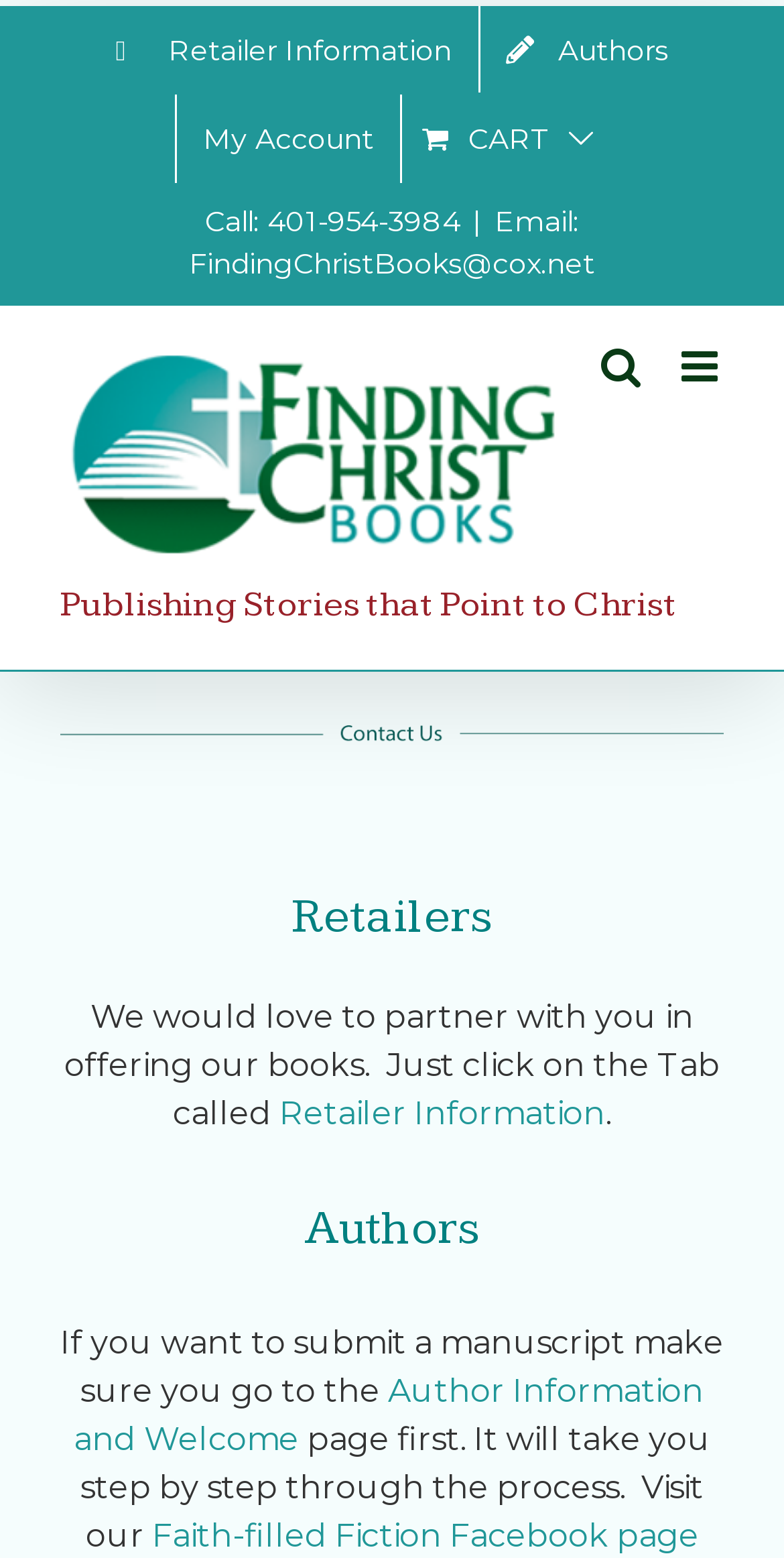Please predict the bounding box coordinates of the element's region where a click is necessary to complete the following instruction: "View your cart". The coordinates should be represented by four float numbers between 0 and 1, i.e., [left, top, right, bottom].

[0.513, 0.061, 0.777, 0.117]